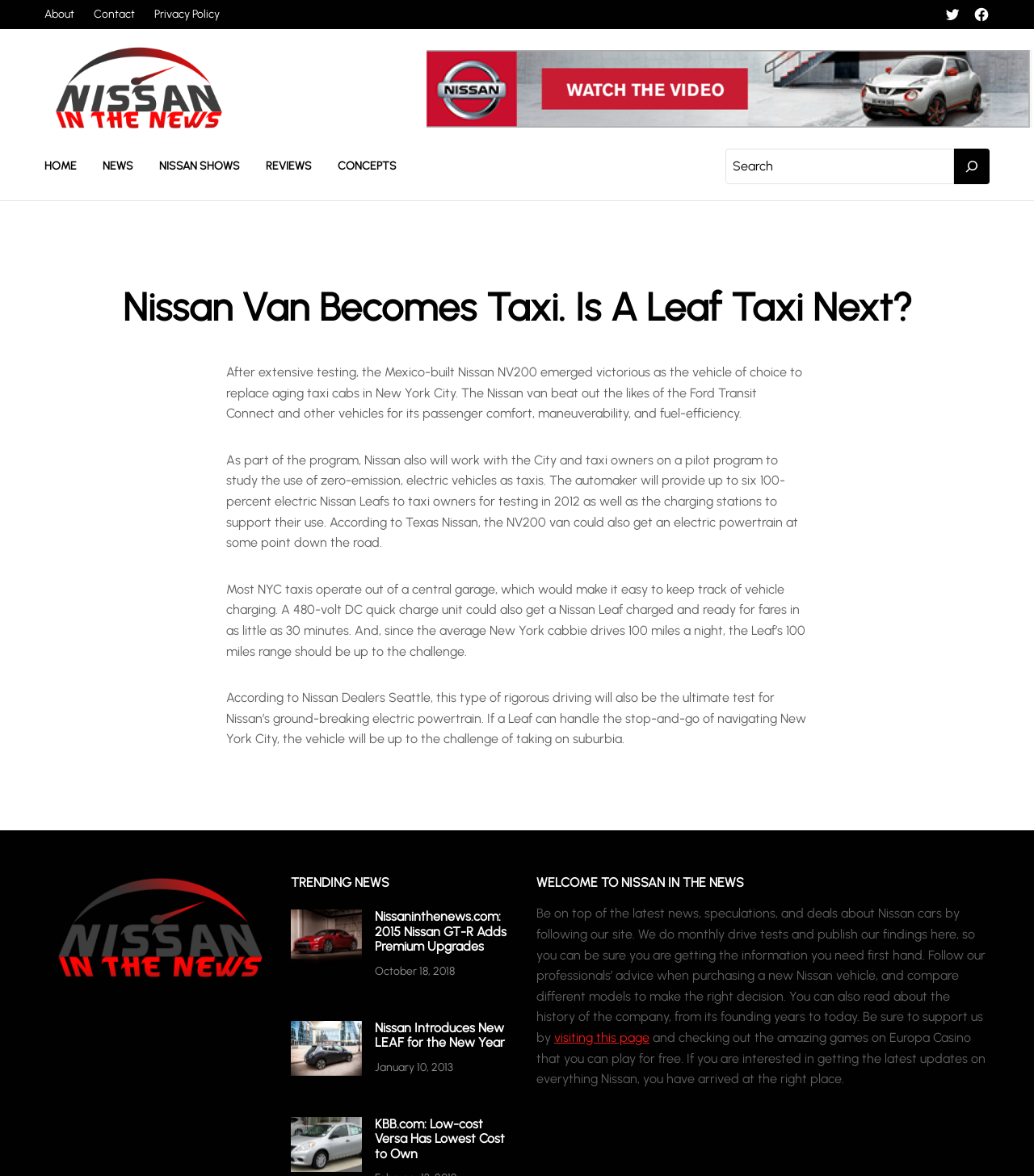What is the name of the Nissan van that emerged victorious as the vehicle of choice to replace aging taxi cabs in New York City?
Give a single word or phrase answer based on the content of the image.

Nissan NV200